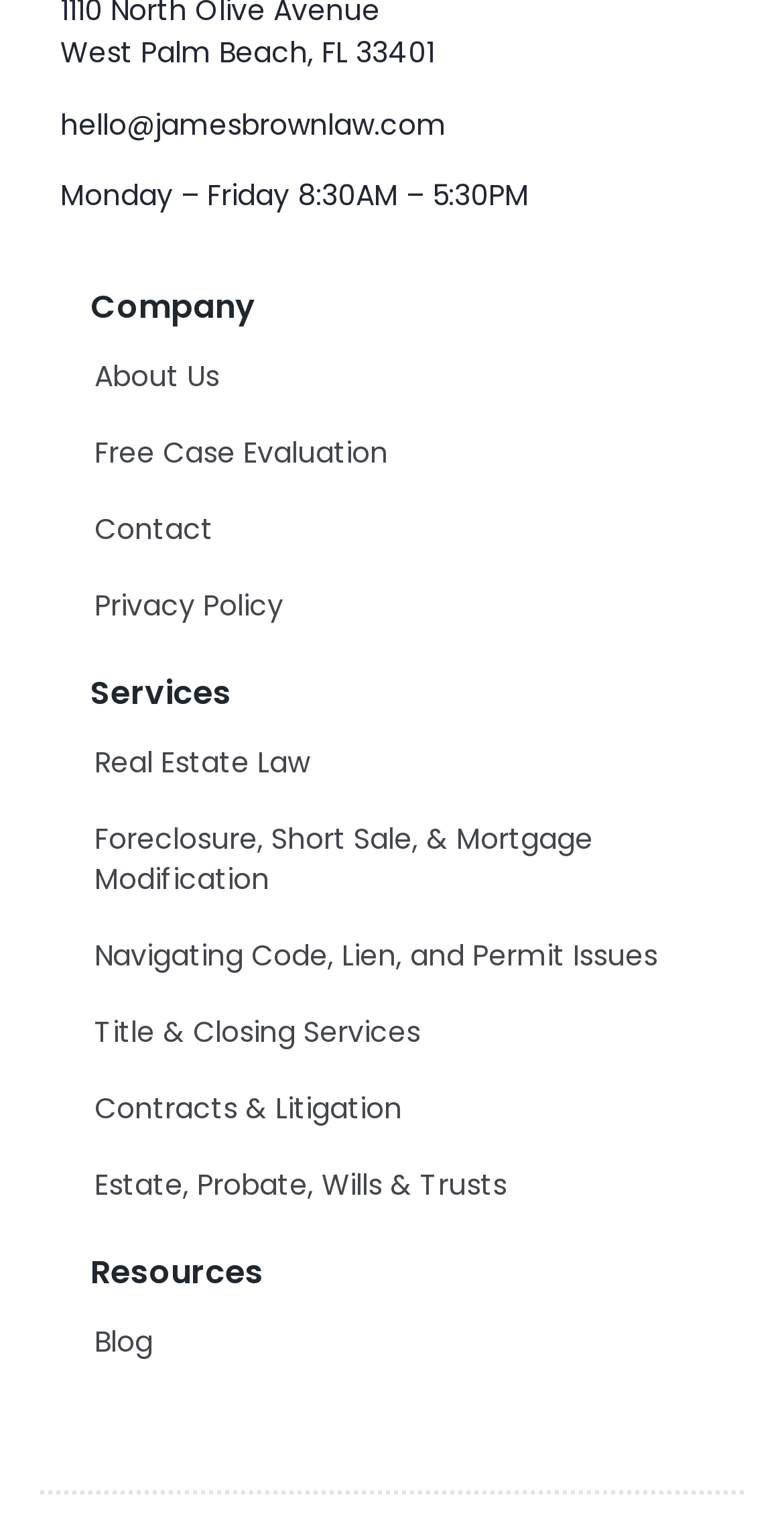Identify the coordinates of the bounding box for the element described below: "Free Case Evaluation". Return the coordinates as four float numbers between 0 and 1: [left, top, right, bottom].

[0.115, 0.276, 0.885, 0.313]